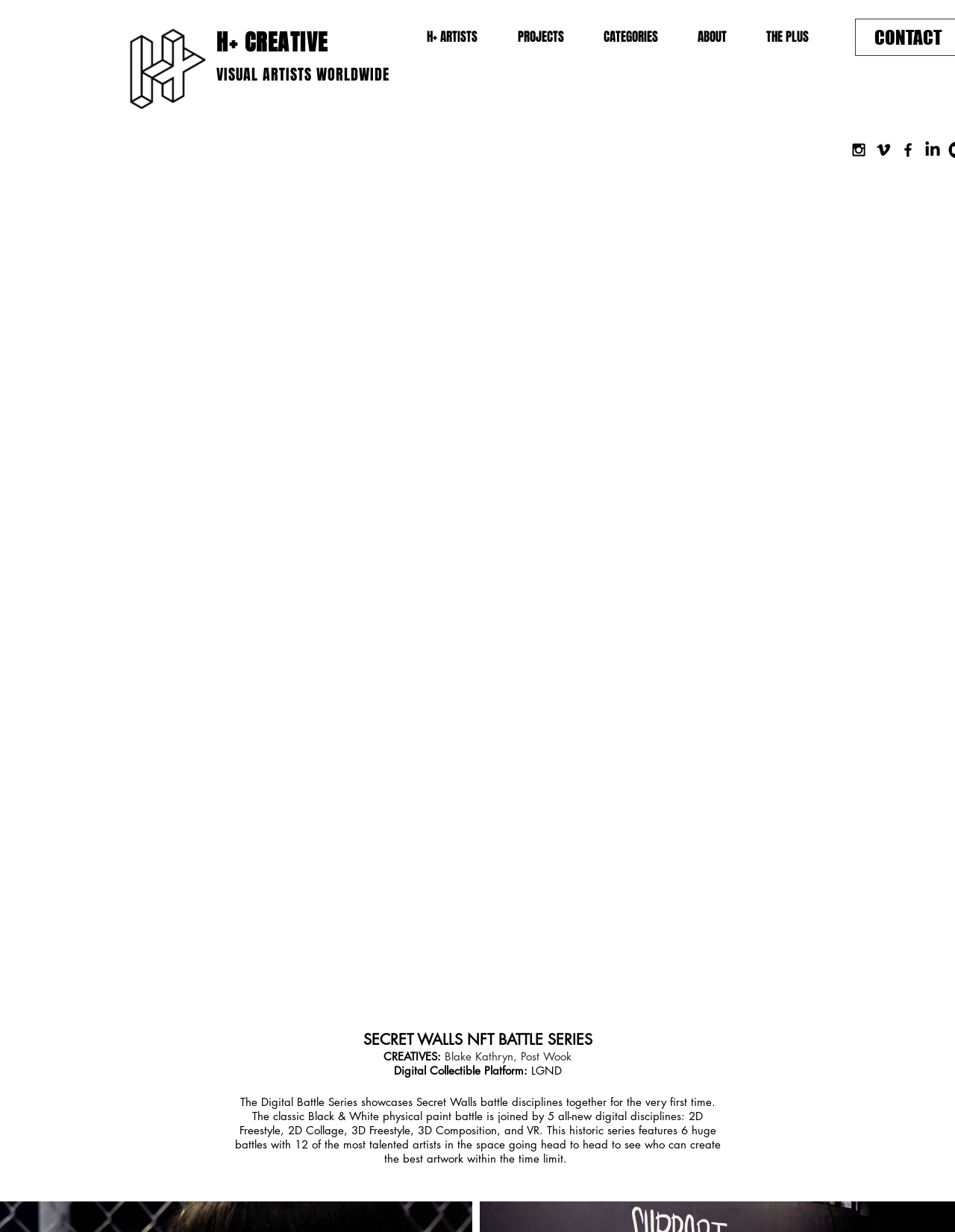Locate the bounding box coordinates of the element's region that should be clicked to carry out the following instruction: "Click on Home". The coordinates need to be four float numbers between 0 and 1, i.e., [left, top, right, bottom].

[0.133, 0.021, 0.219, 0.091]